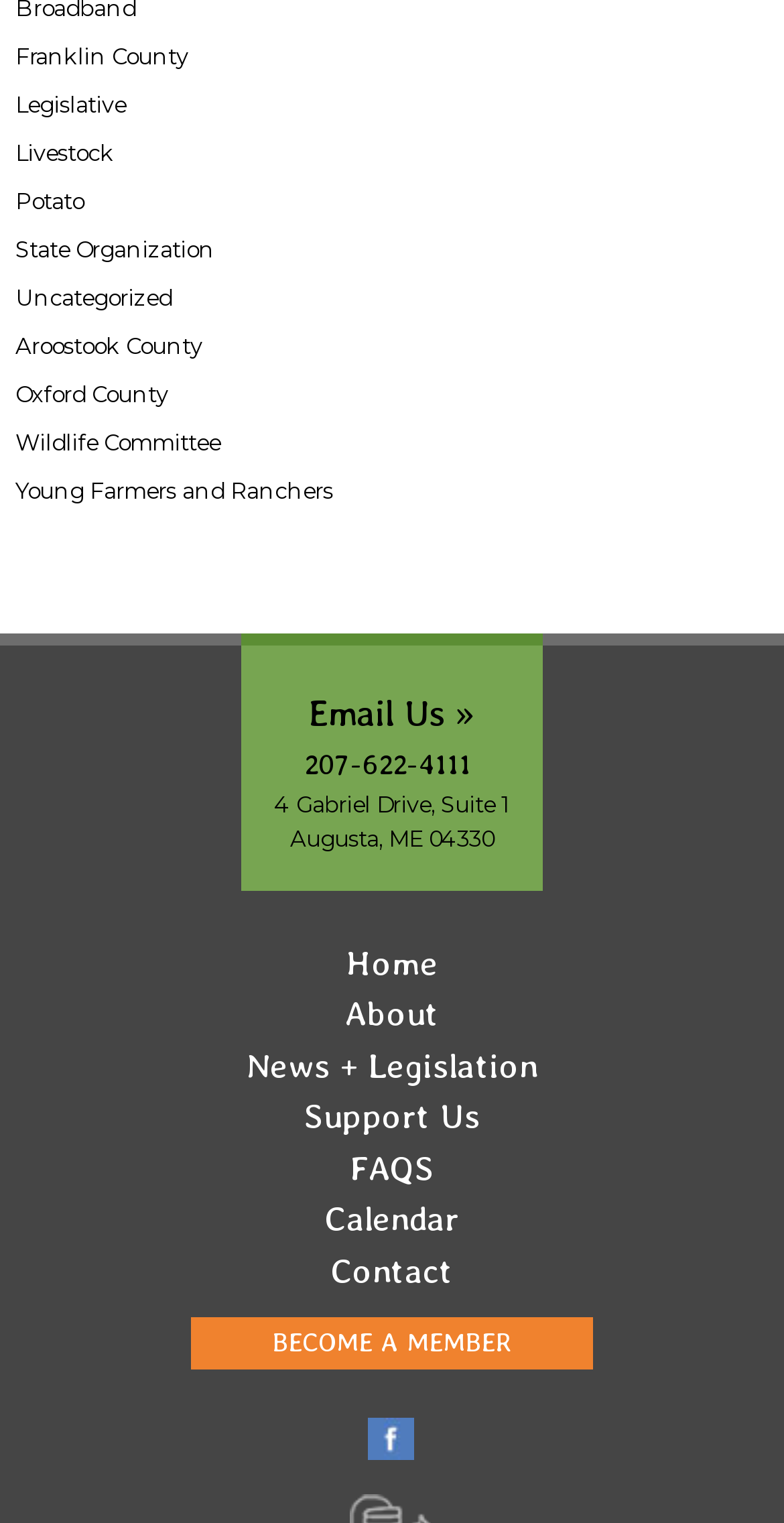What is the name of the county linked at the top of the webpage?
Based on the image content, provide your answer in one word or a short phrase.

Franklin County